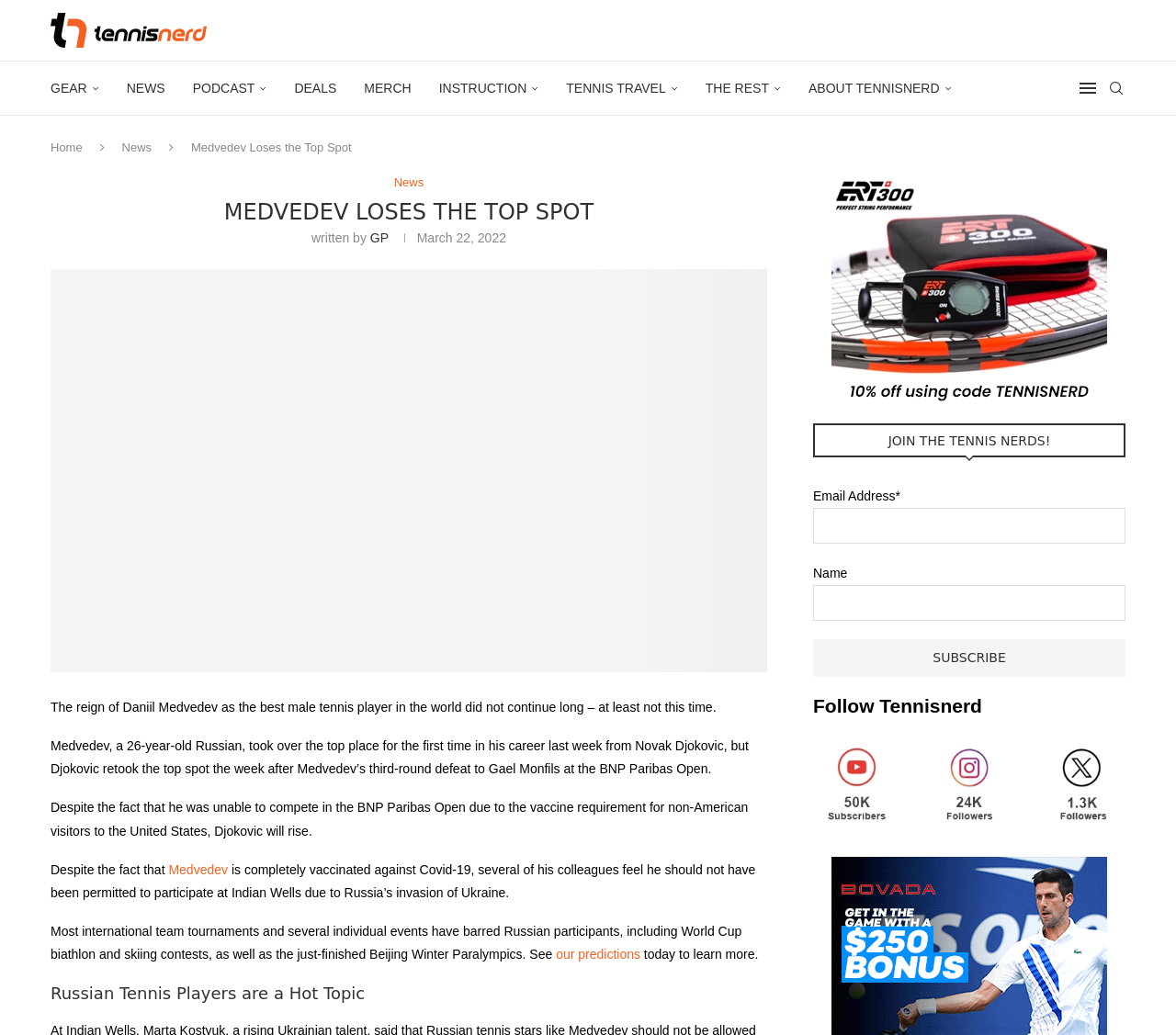What is the current top spot holder in tennis?
Please answer the question with as much detail as possible using the screenshot.

Based on the article, it is mentioned that Medvedev took over the top place for the first time in his career last week from Novak Djokovic, but Djokovic retook the top spot the week after Medvedev’s third-round defeat to Gael Monfils at the BNP Paribas Open.